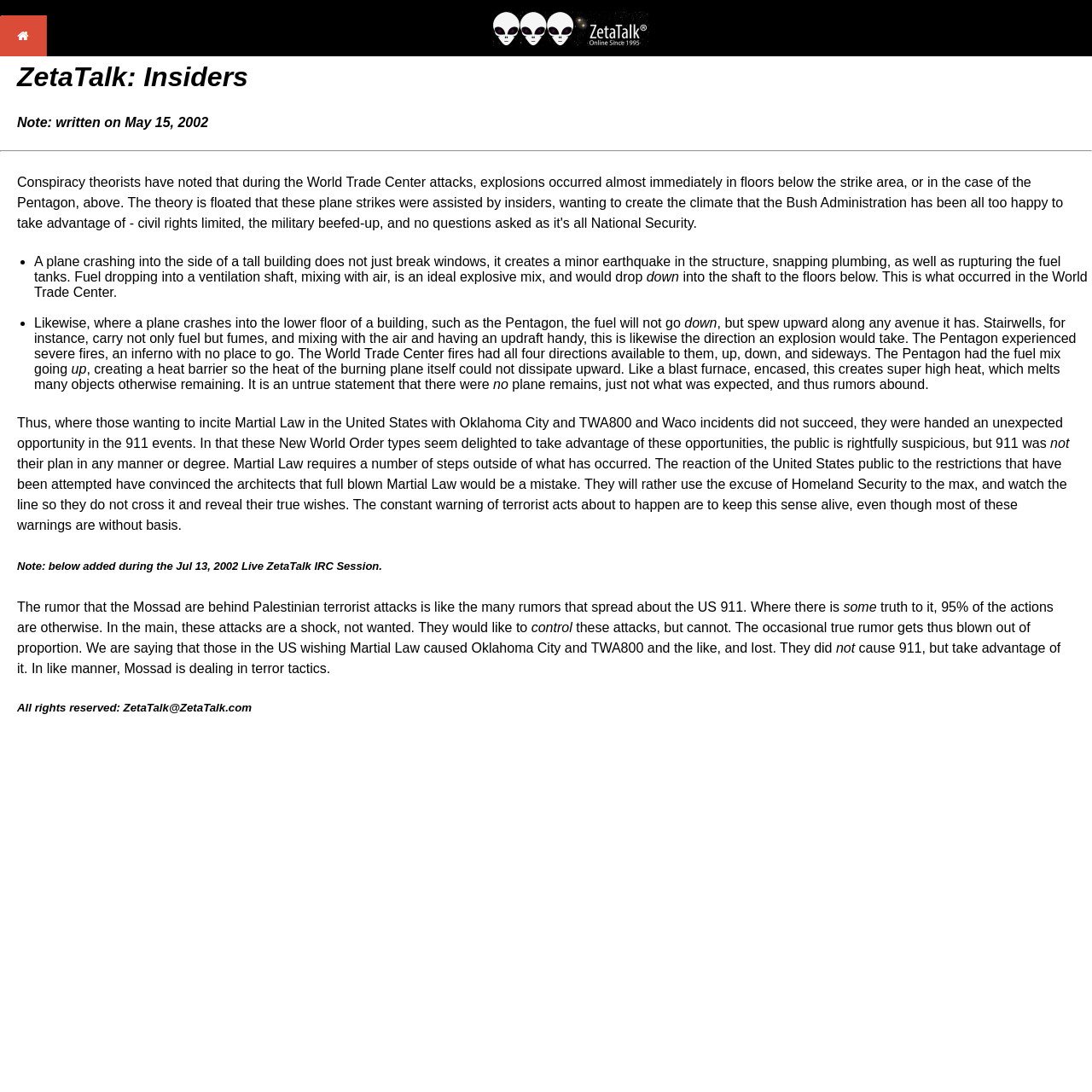Using the information shown in the image, answer the question with as much detail as possible: What is the logo of this website?

The logo of this website is 'ZetaTalk Logo' which is located in the top-left corner of the webpage, inside a table cell. It is a link element with an image.